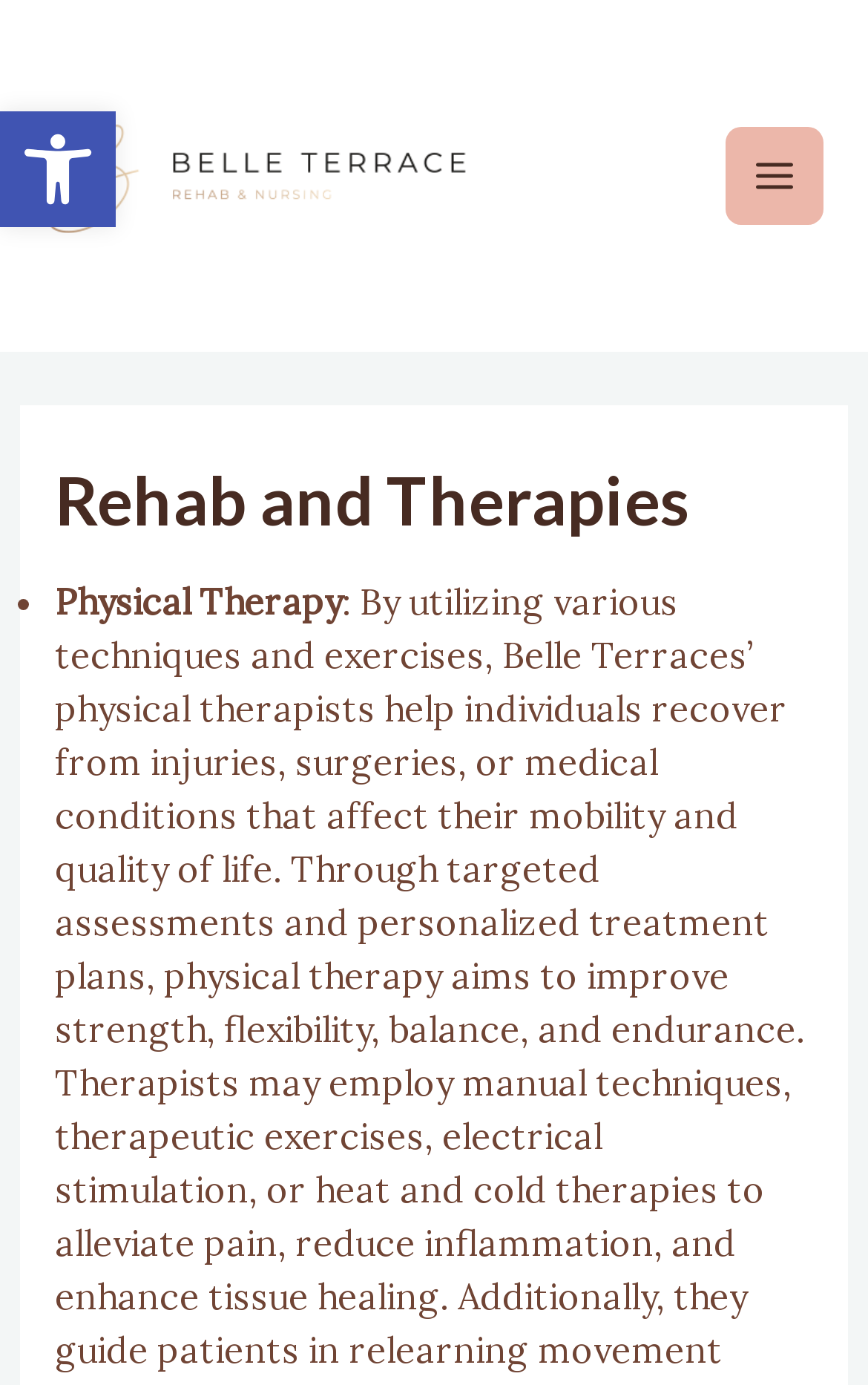Based on the element description: "Main Menu", identify the bounding box coordinates for this UI element. The coordinates must be four float numbers between 0 and 1, listed as [left, top, right, bottom].

[0.836, 0.092, 0.949, 0.162]